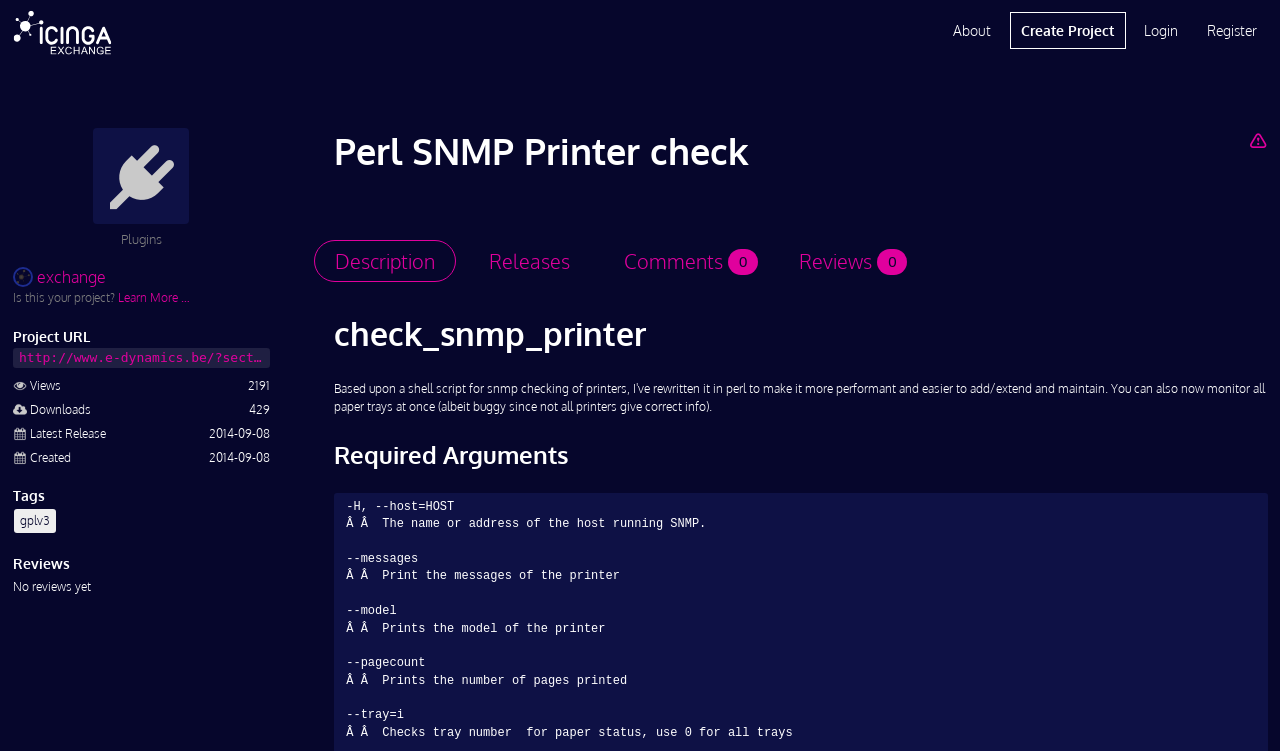How many views does the project have?
Please answer the question with a single word or phrase, referencing the image.

2191